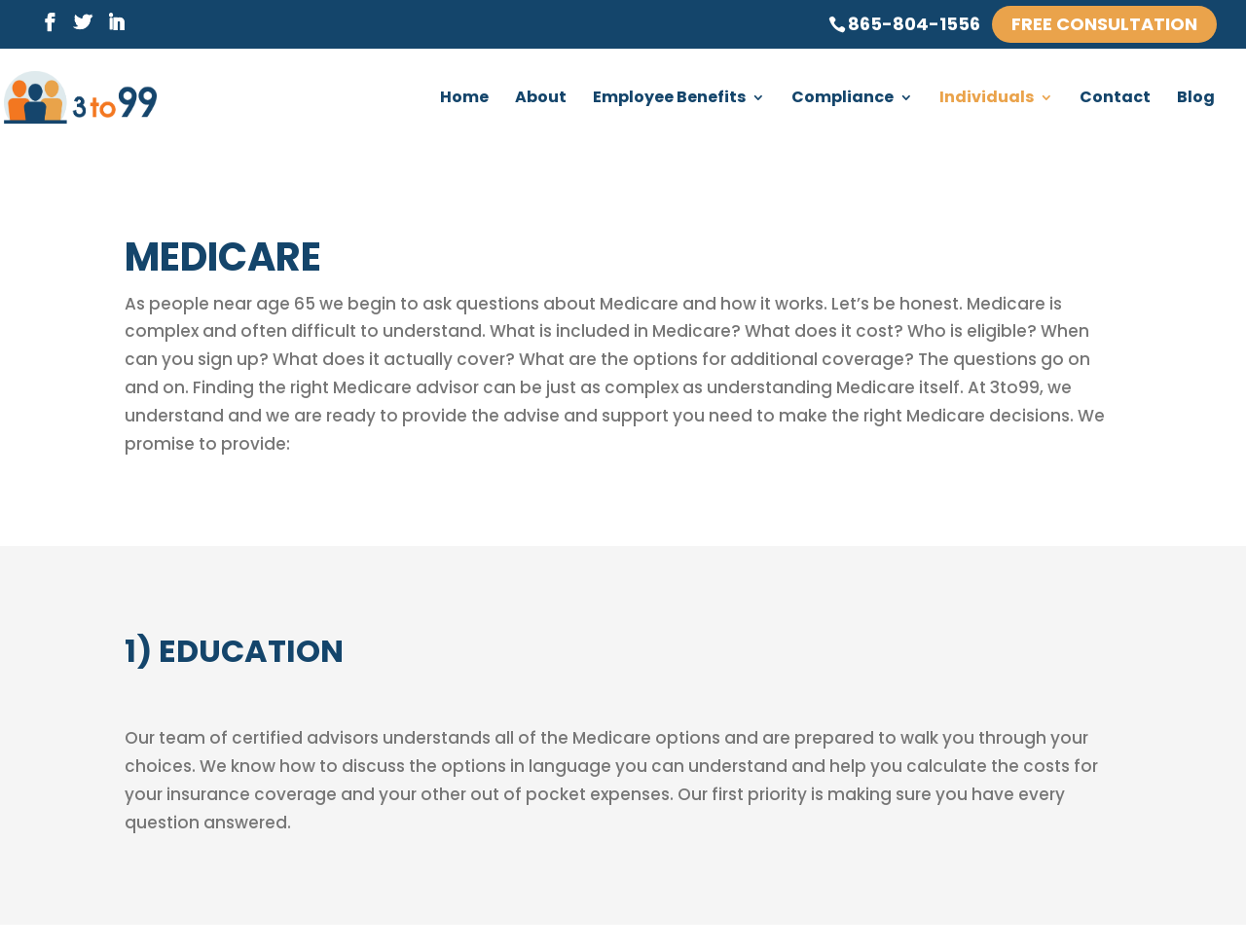What is the company name?
Based on the image, give a one-word or short phrase answer.

3to99, LLC